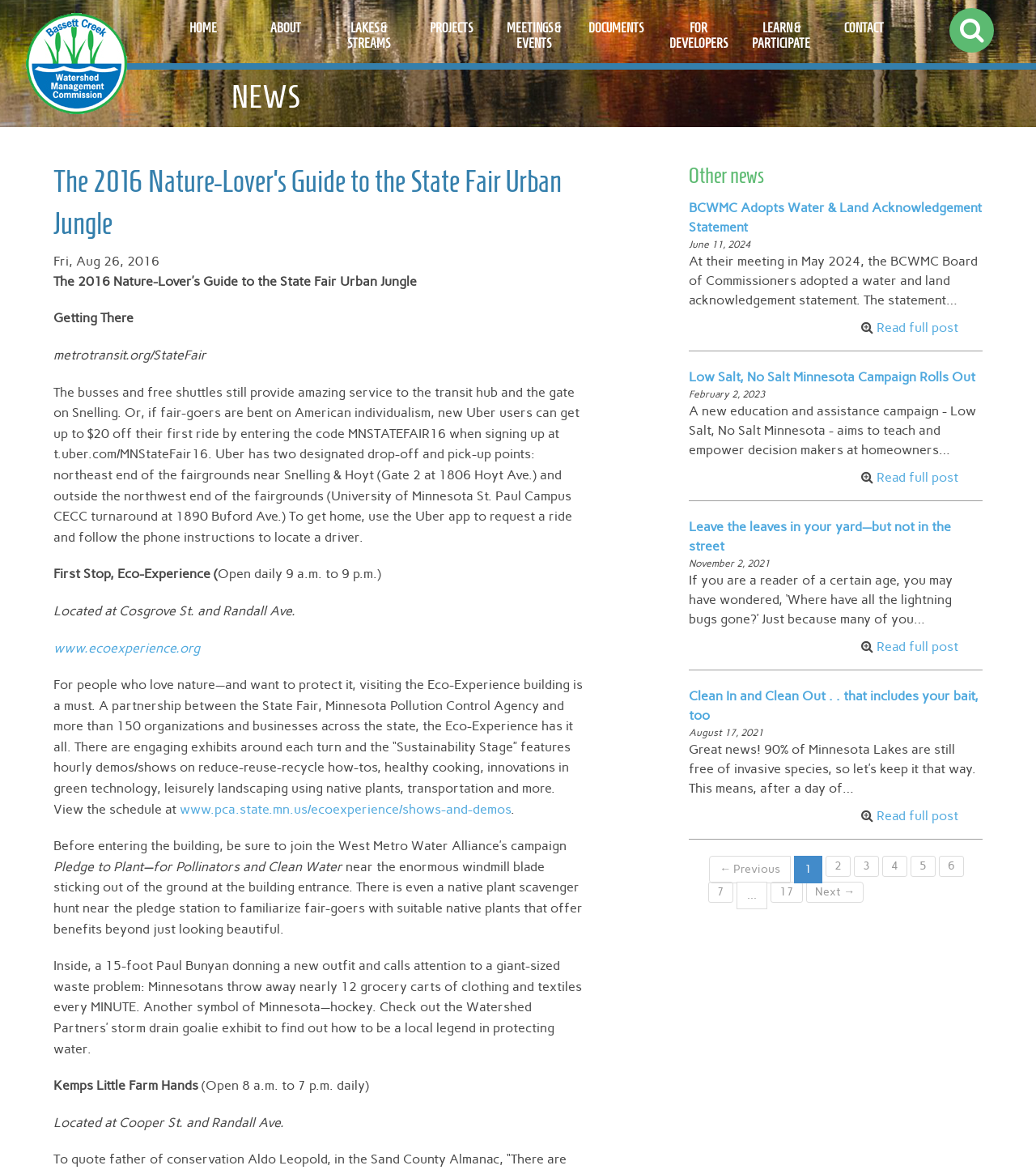What is the name of the campaign mentioned near the Eco-Experience building entrance?
Utilize the image to construct a detailed and well-explained answer.

The webpage mentions that before entering the Eco-Experience building, fair-goers can join the West Metro Water Alliance's campaign, 'Pledge to Plant—for Pollinators and Clean Water', near the enormous windmill blade sticking out of the ground at the building entrance.